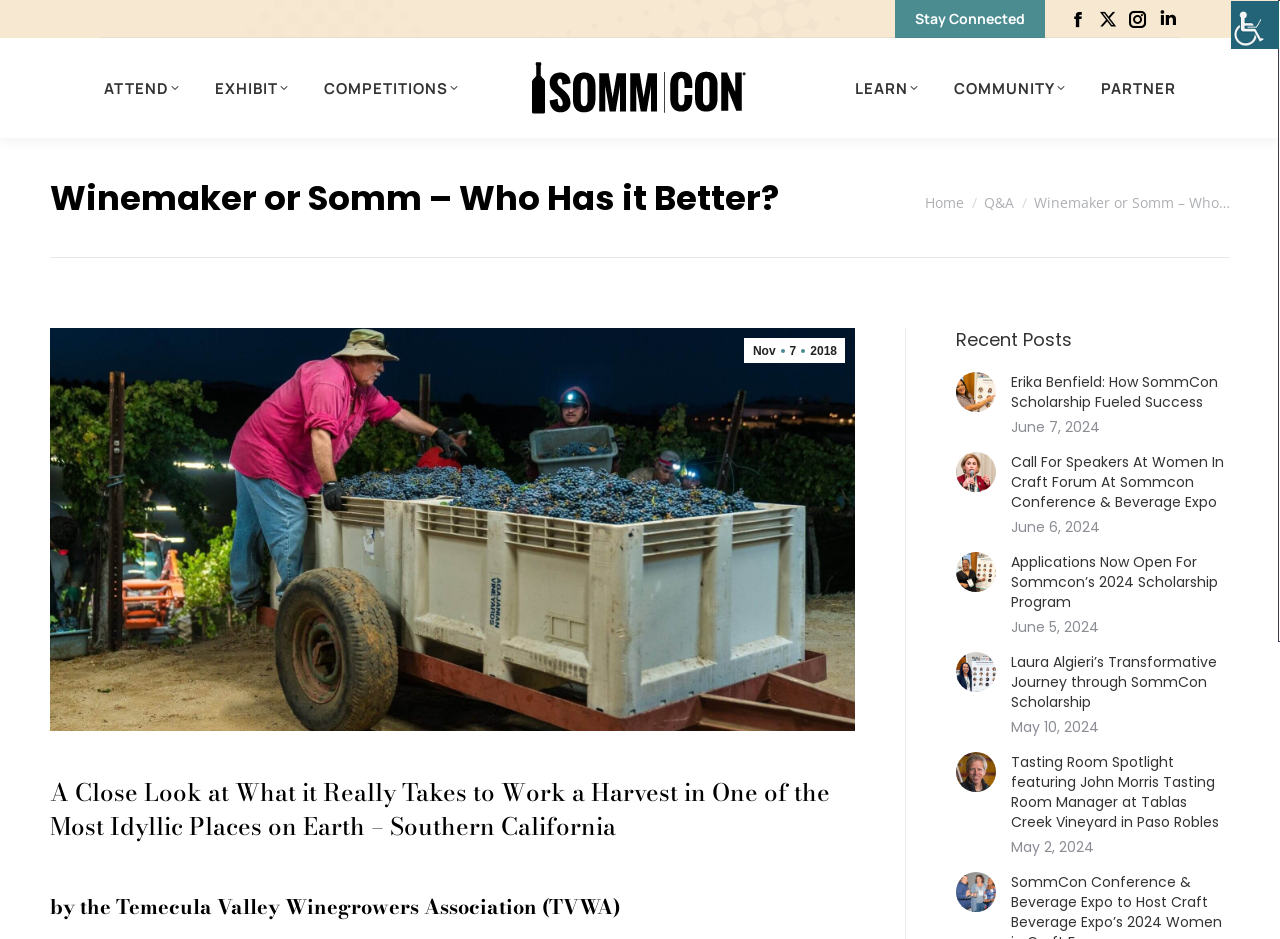Show the bounding box coordinates of the element that should be clicked to complete the task: "Read the 'Recent Posts'".

[0.747, 0.348, 0.838, 0.375]